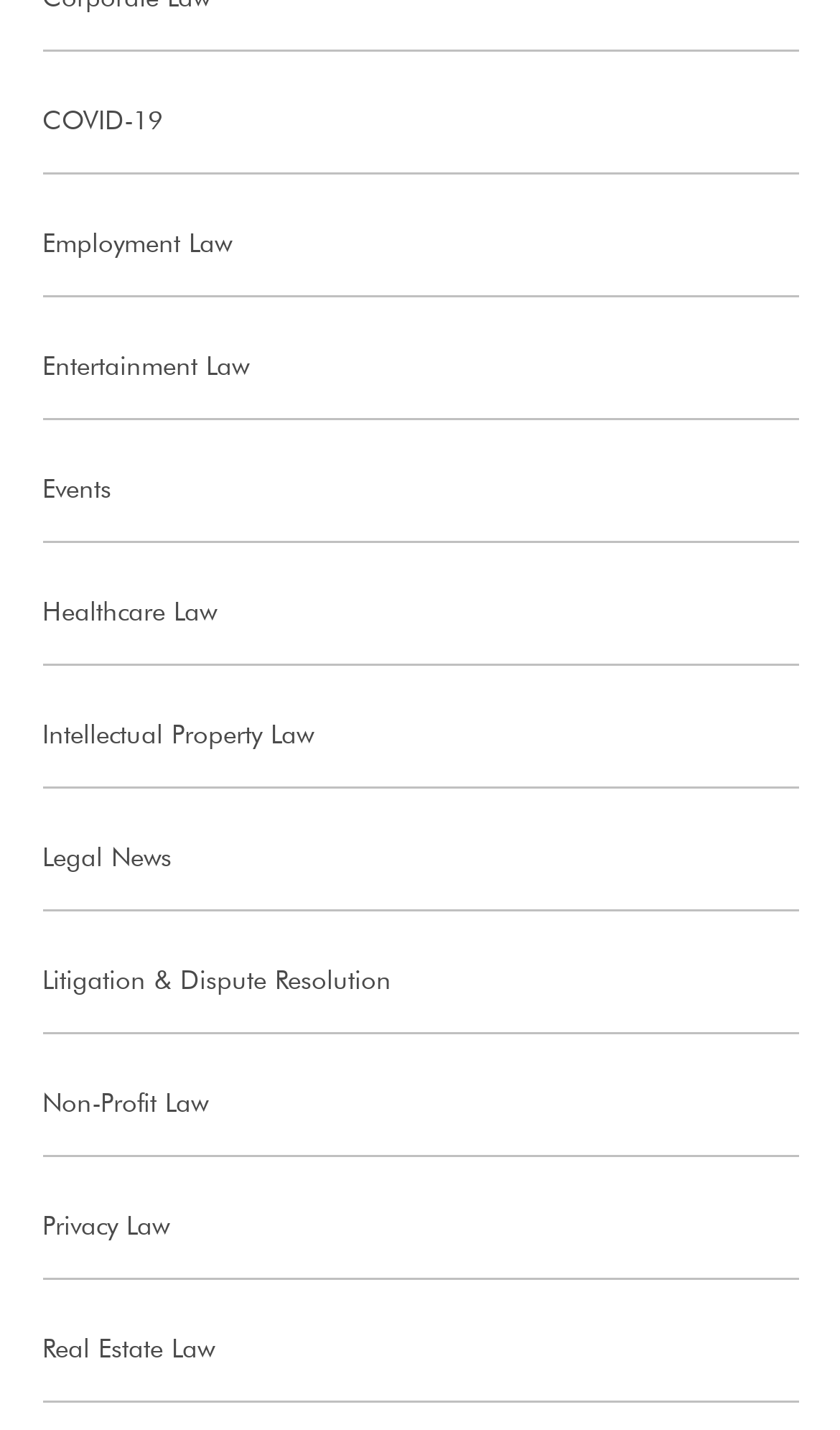How many characters are in the text of the 'Litigation & Dispute Resolution' link?
Provide an in-depth and detailed answer to the question.

By counting the number of characters in the OCR text of the 'Litigation & Dispute Resolution' link, we can see that there are 34 characters in the text.